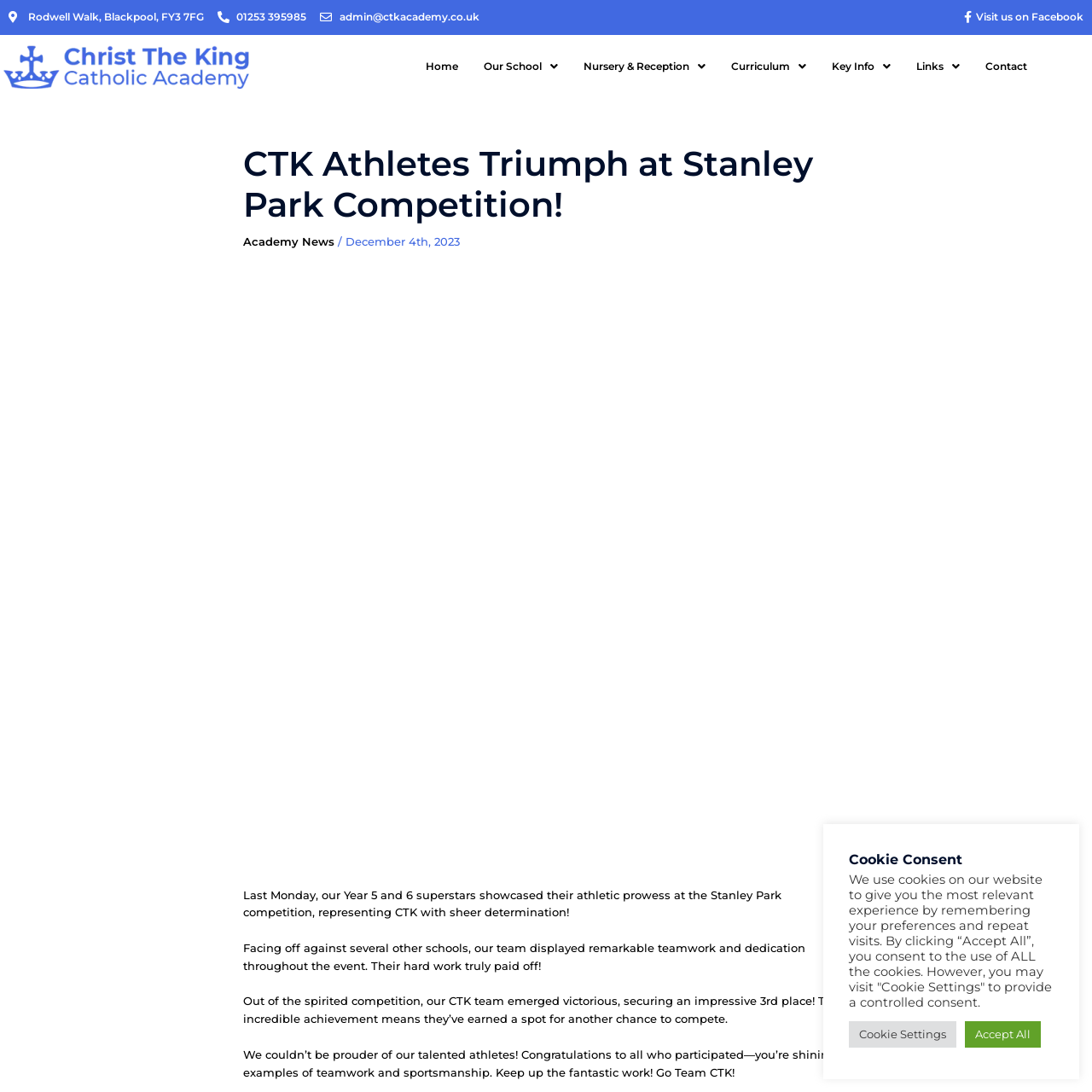What is the primary heading on this webpage?

CTK Athletes Triumph at Stanley Park Competition!